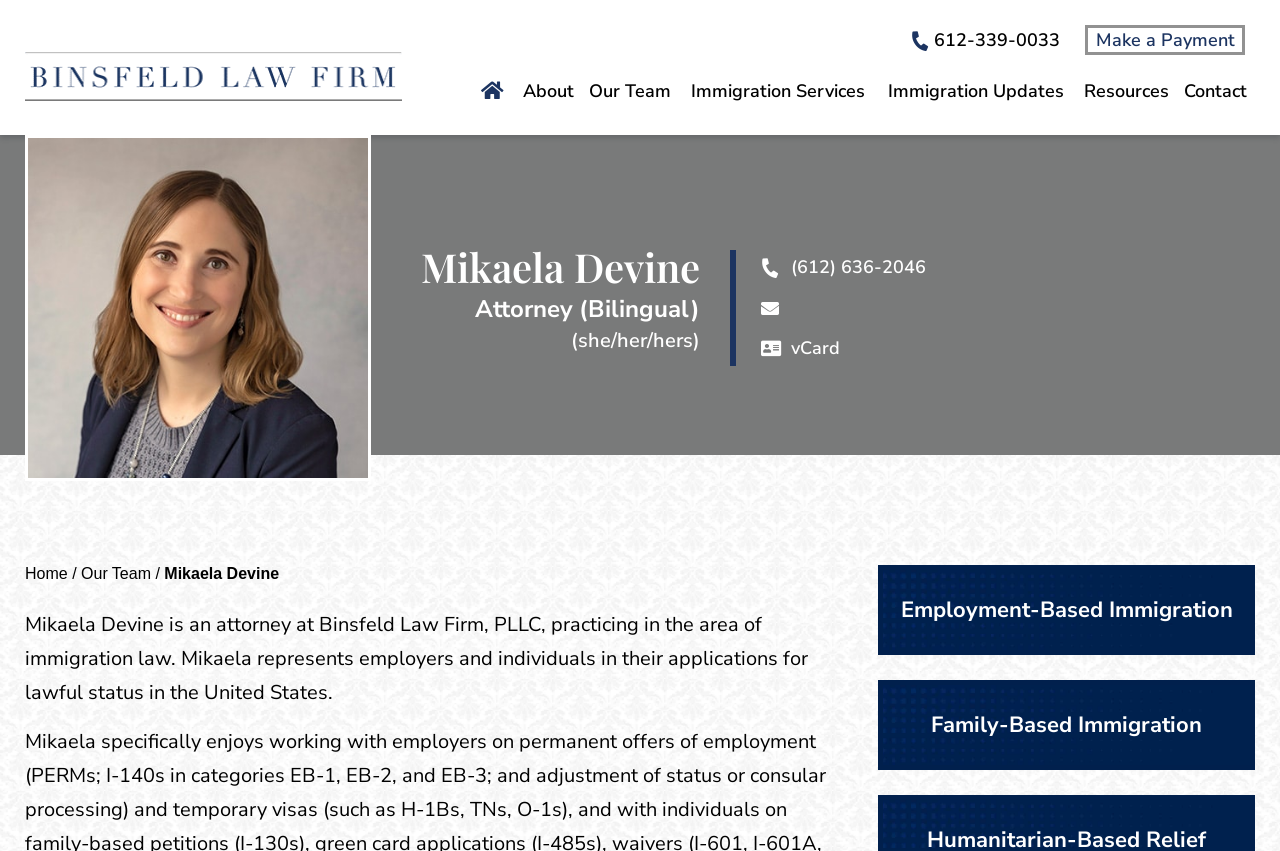Can you give a detailed response to the following question using the information from the image? What type of immigration services does the attorney provide?

The type of immigration services provided by the attorney can be found in the static text element that describes the attorney's practice area, which mentions 'employment-based' and 'family-based' immigration.